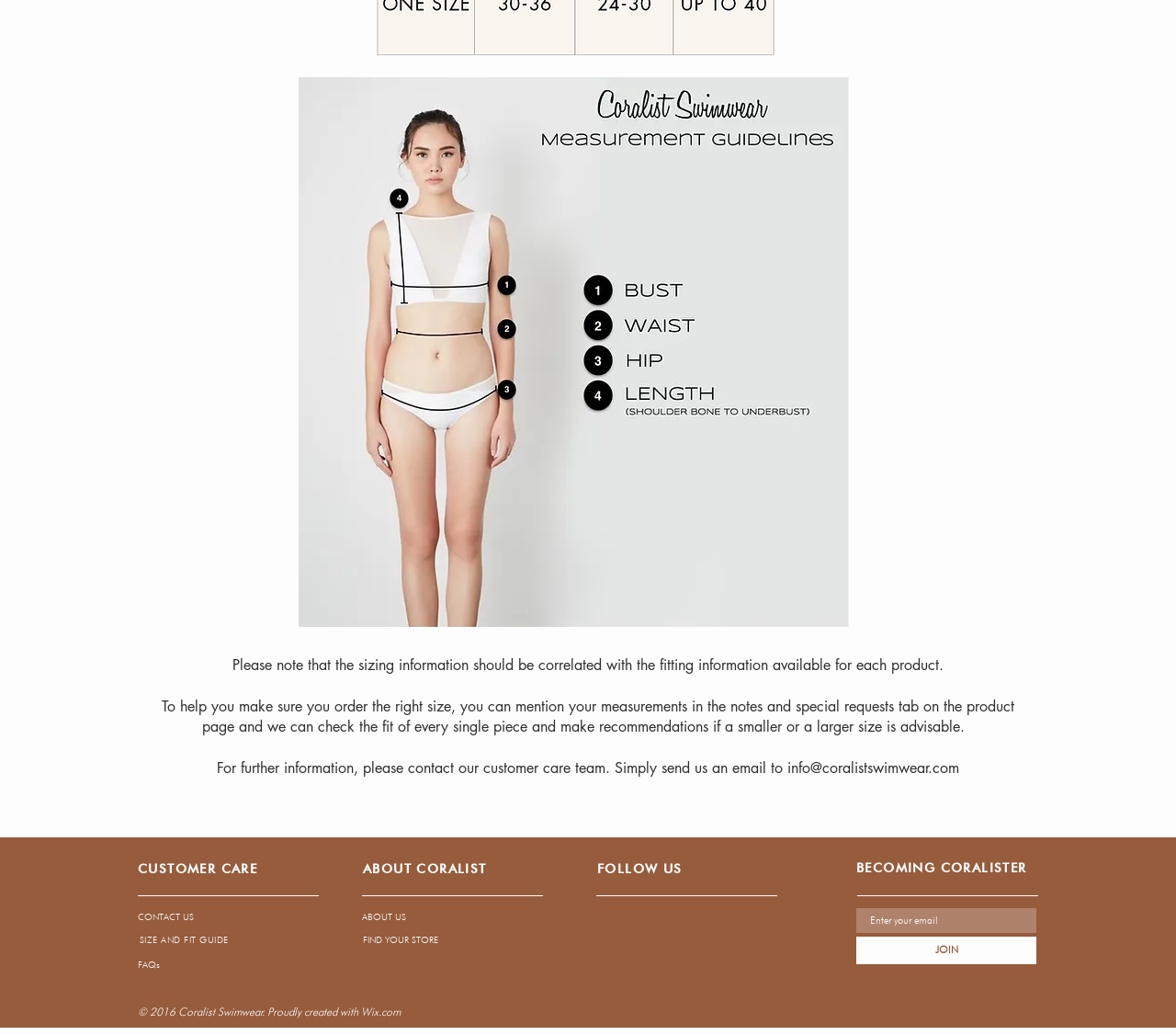What is the email address to contact customer care?
Answer with a single word or phrase by referring to the visual content.

info@coralistswimwear.com